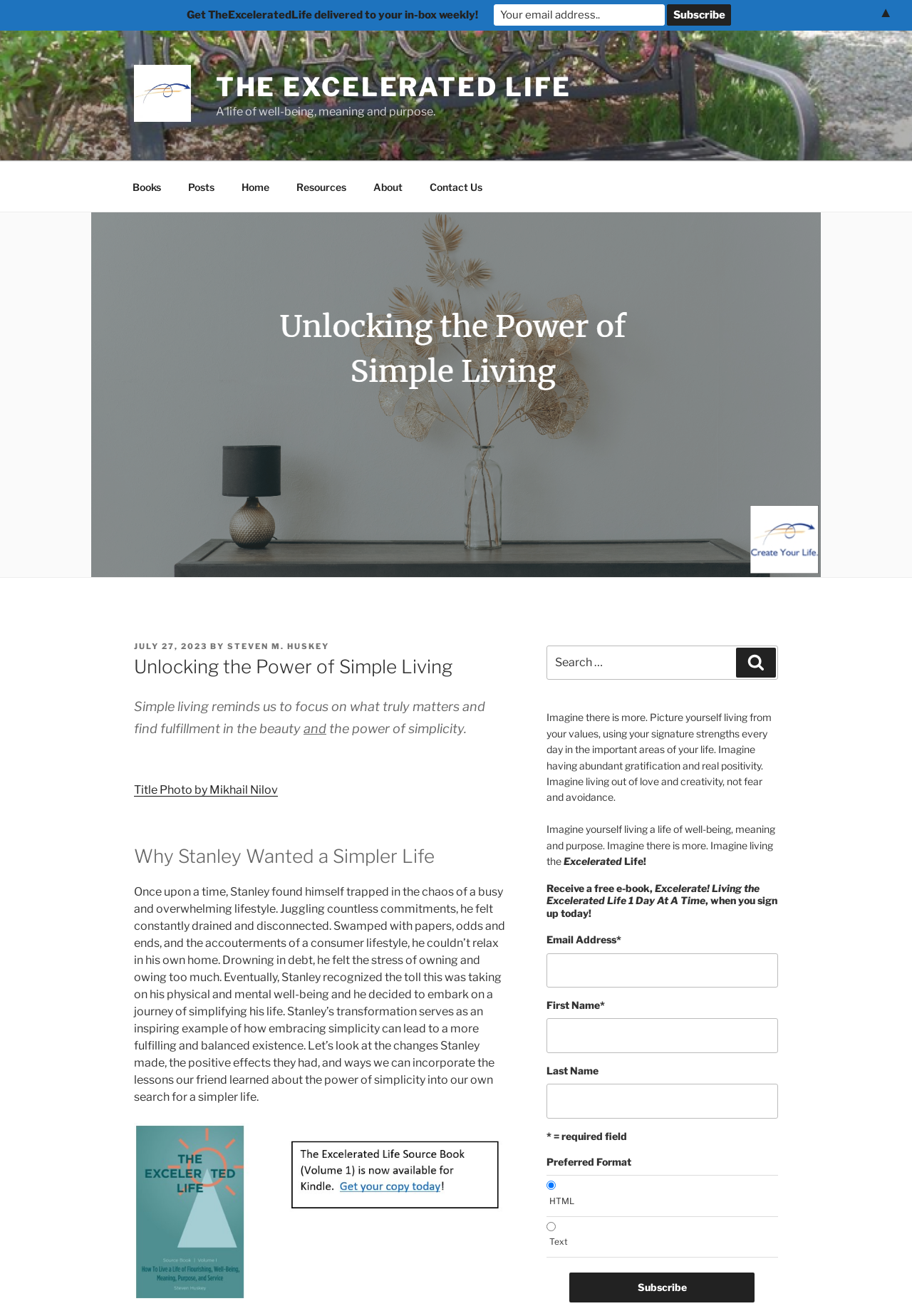Extract the heading text from the webpage.

Unlocking the Power of Simple Living